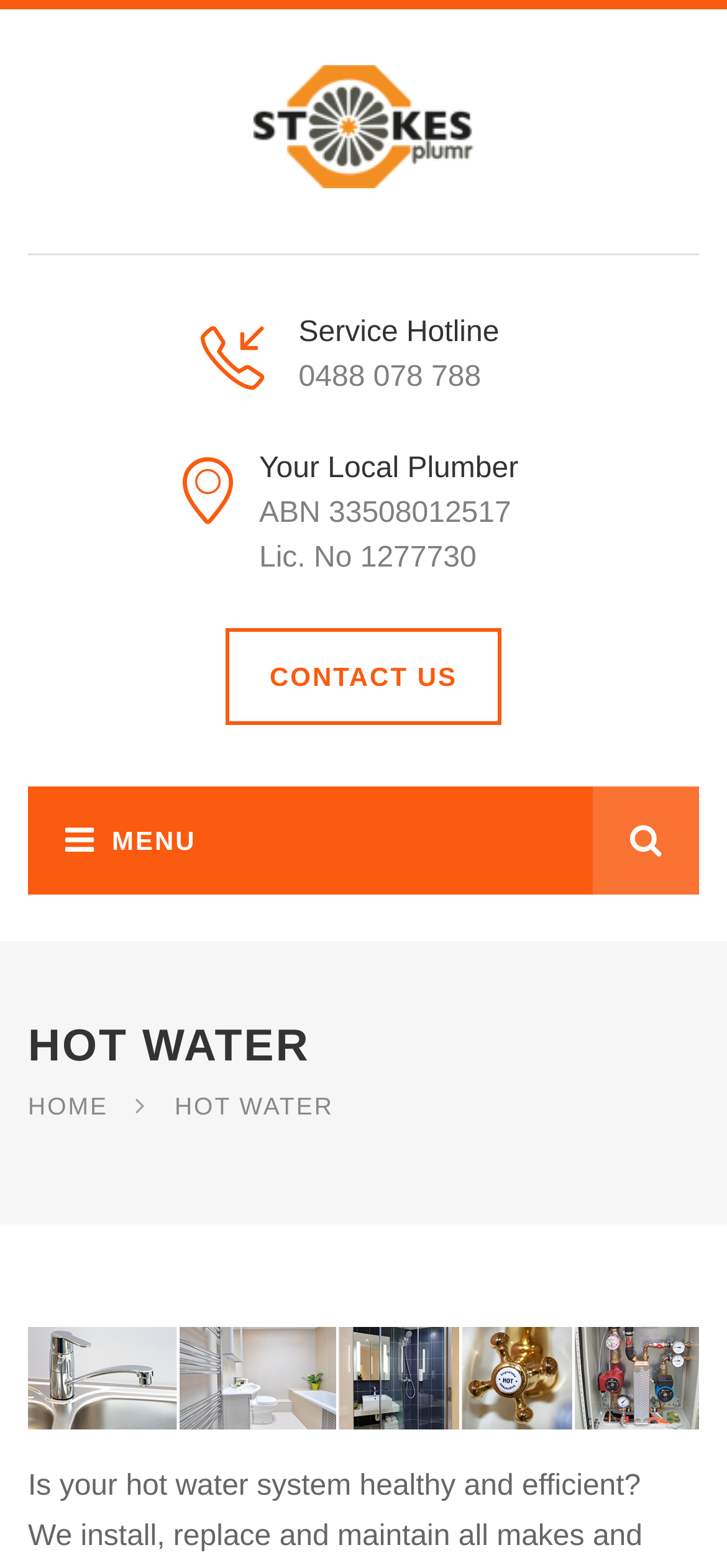Based on the element description Home, identify the bounding box of the UI element in the given webpage screenshot. The coordinates should be in the format (top-left x, top-left y, bottom-right x, bottom-right y) and must be between 0 and 1.

[0.038, 0.697, 0.149, 0.714]